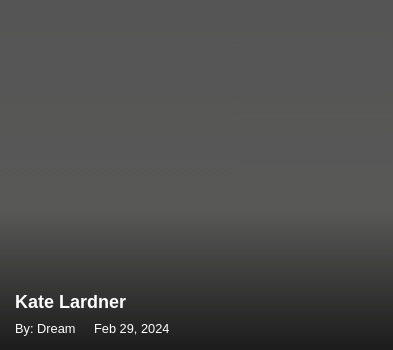Give a detailed account of the elements present in the image.

This image features Kate Lardner, highlighted in a simple yet elegant design. Below her name, it notes "By: Dream" alongside the date "Feb 29, 2024", indicating contribution and relevance. Kate Lardner is positioned as a prominent figure within the content, suggesting her significance in the context, while the overall aesthetic creates a clean and sophisticated presentation, drawing attention to her name as the focal point of the image.